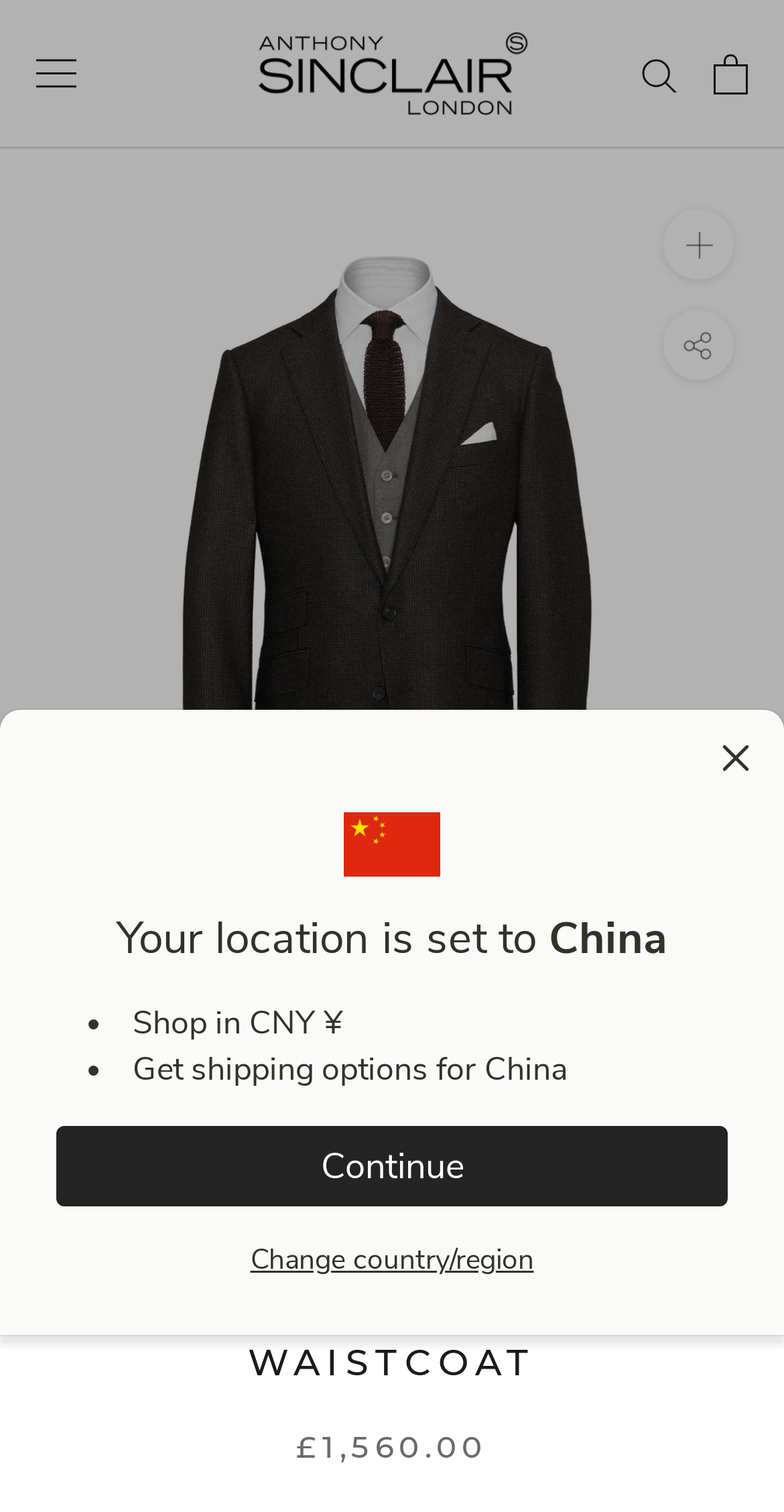Is the price of the suit over £1000?
Answer the question with just one word or phrase using the image.

Yes